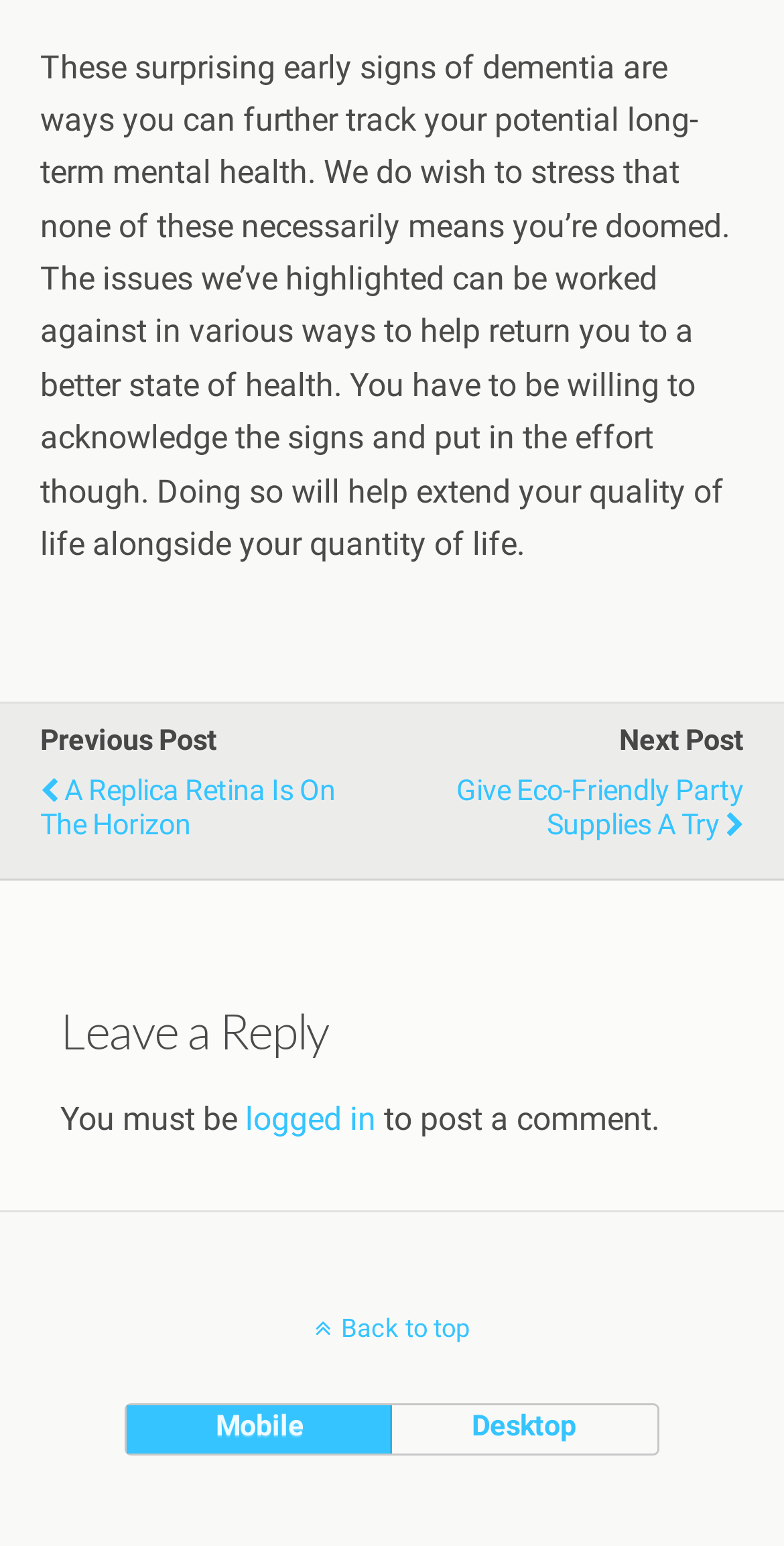Carefully examine the image and provide an in-depth answer to the question: What is required to post a comment?

According to the static text on the webpage, it is mentioned that 'You must be logged in to post a comment', indicating that login is required to post a comment.